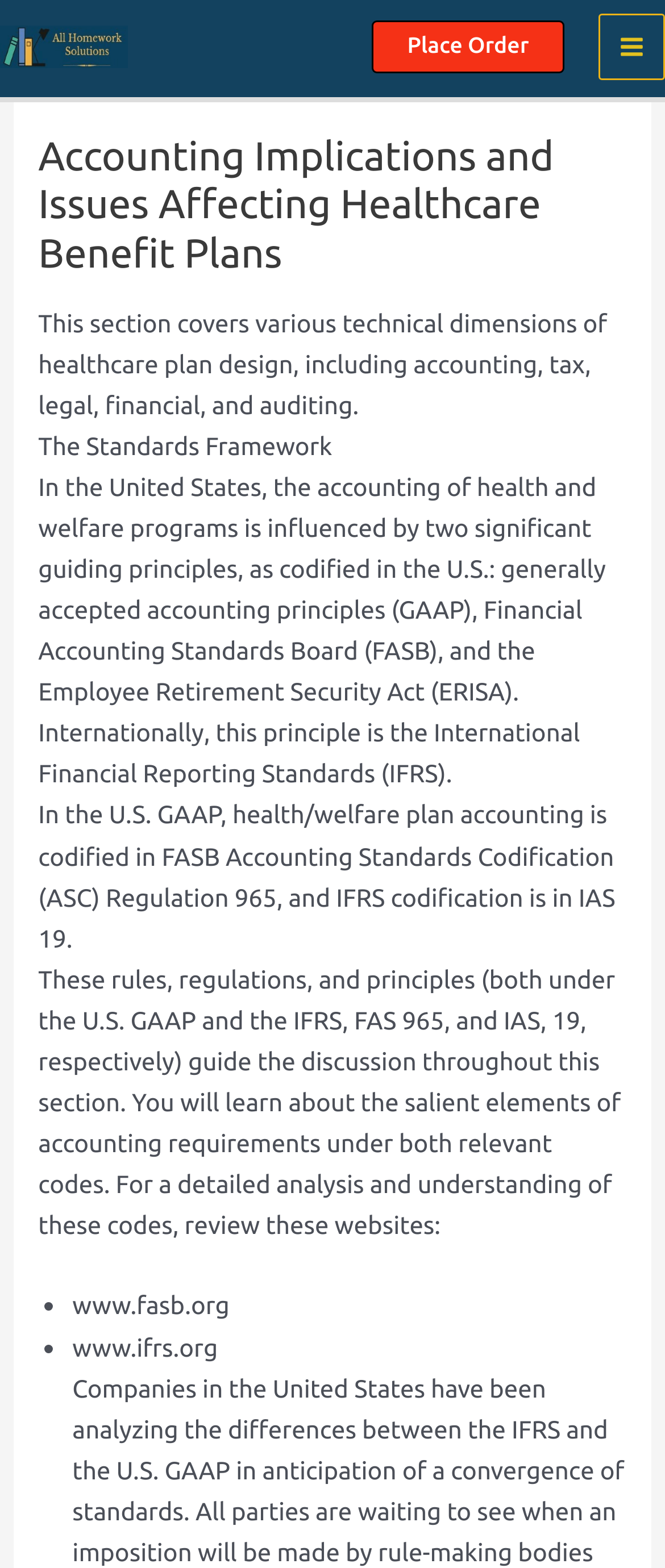What is the regulation for health/welfare plan accounting in US GAAP?
Using the information presented in the image, please offer a detailed response to the question.

The webpage states that in the U.S. GAAP, health/welfare plan accounting is codified in FASB Accounting Standards Codification (ASC) Regulation 965, which guides the discussion throughout this section.